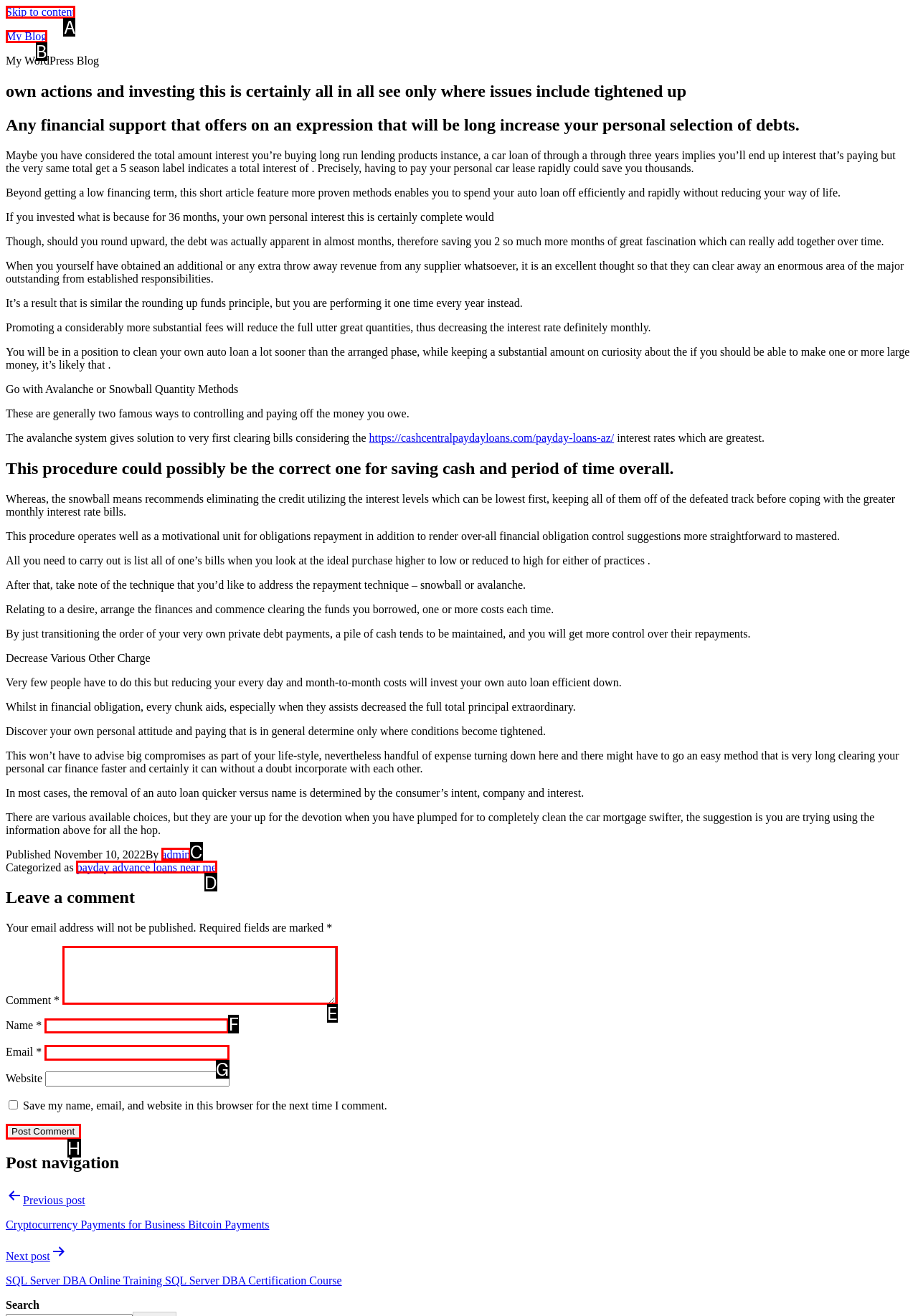Select the appropriate HTML element to click on to finish the task: Enter your name in the 'Name' field.
Answer with the letter corresponding to the selected option.

F